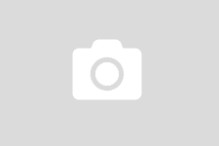Respond to the question below with a single word or phrase: What type of users is the content relevant to?

Computer users